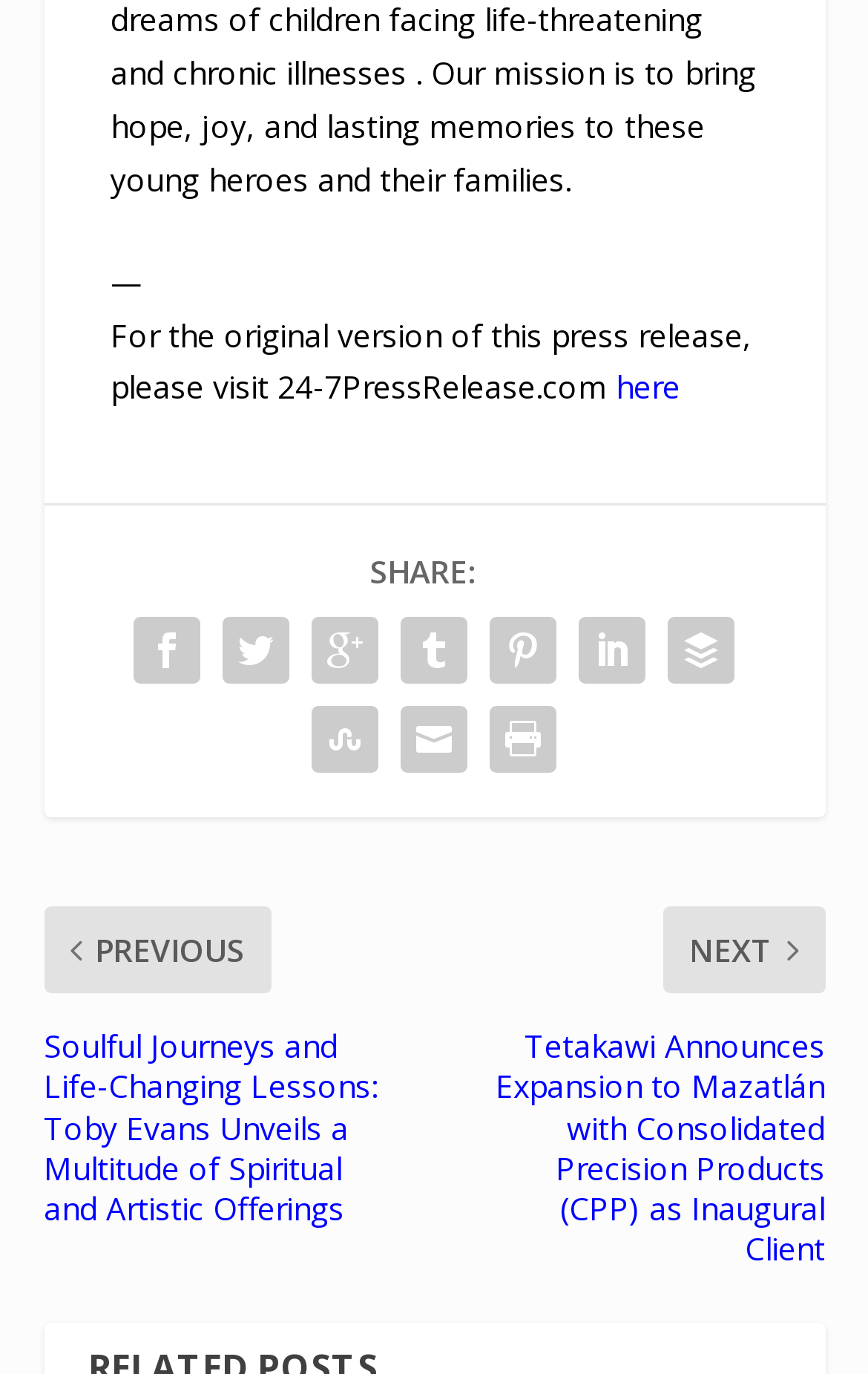Please indicate the bounding box coordinates of the element's region to be clicked to achieve the instruction: "Share on Facebook". Provide the coordinates as four float numbers between 0 and 1, i.e., [left, top, right, bottom].

[0.141, 0.441, 0.244, 0.506]